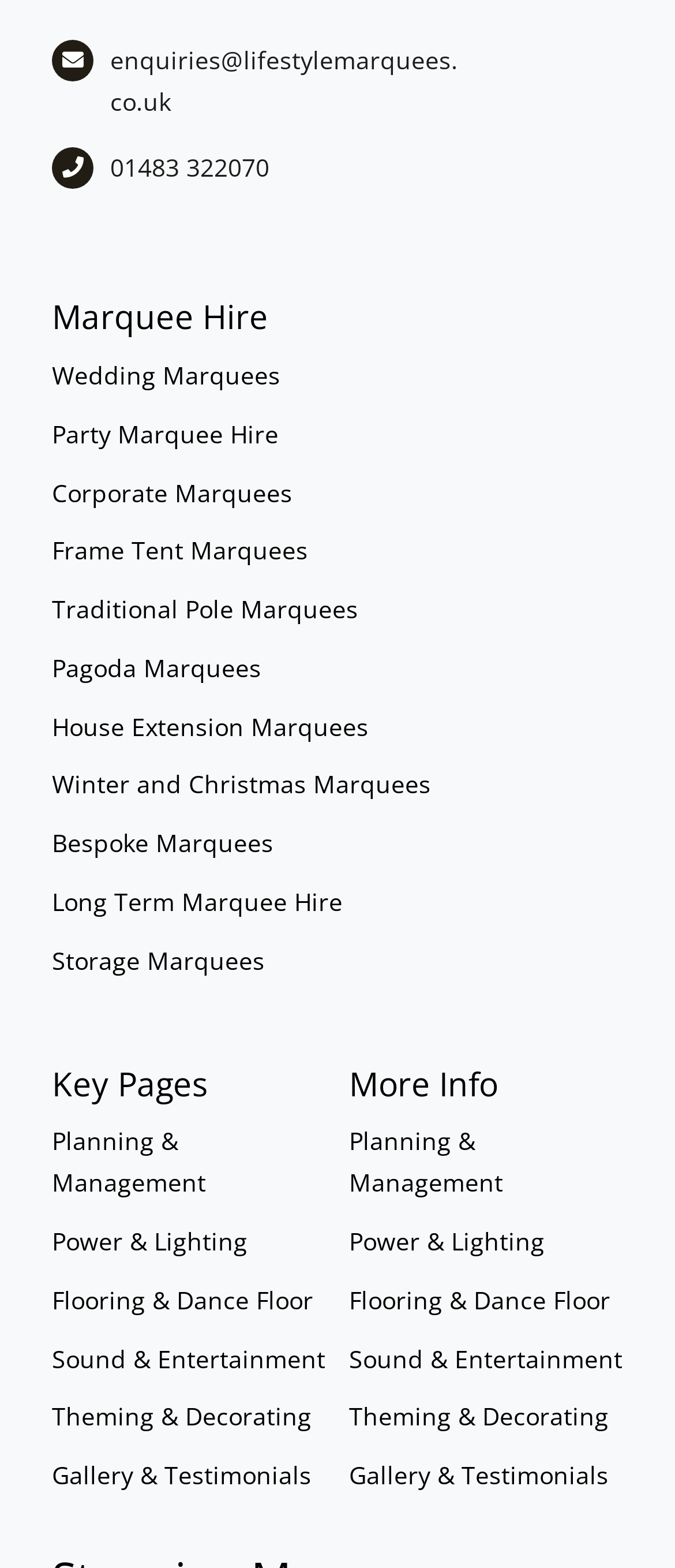Identify the bounding box coordinates for the element you need to click to achieve the following task: "Get information on planning and management". Provide the bounding box coordinates as four float numbers between 0 and 1, in the form [left, top, right, bottom].

[0.077, 0.715, 0.483, 0.77]